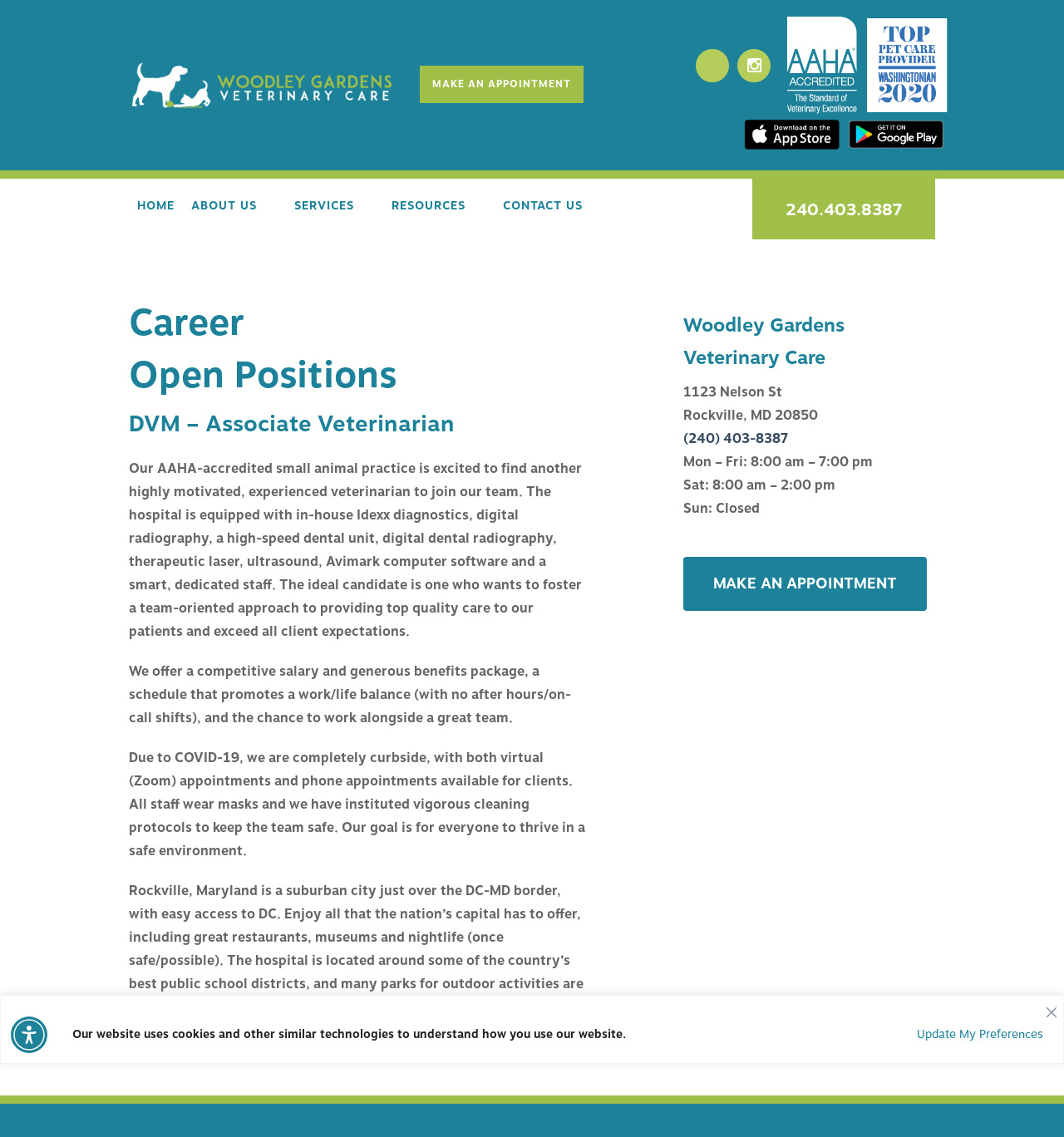Can you determine the bounding box coordinates of the area that needs to be clicked to fulfill the following instruction: "Click the 'FACEBOOK' link"?

[0.654, 0.043, 0.685, 0.072]